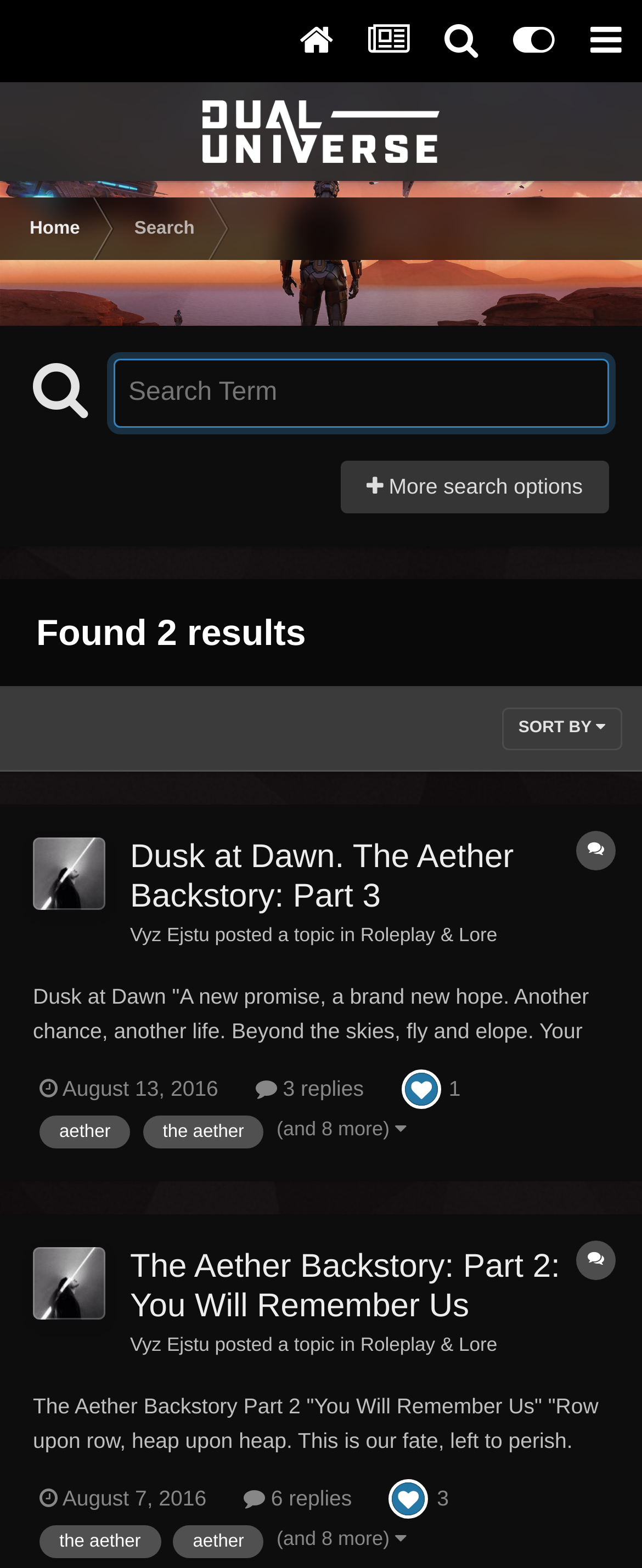Detail the various sections and features of the webpage.

This webpage is a forum search results page, specifically showing results for the tag "ParagonExploiter" in the Dual Universe Forum. At the top, there are several links, including a logo link to the Dual Universe Forum, and navigation links to "Home" and "Search". Below these links, there is a search bar with a textbox to enter search terms and a button to submit the search. 

To the right of the search bar, there is a link to "More search options". Below the search bar, there is a heading indicating that 2 results were found. 

The main content of the page consists of two topic results, each with a heading, a link to the topic, and a brief description of the topic. The first topic is "Dusk at Dawn. The Aether Backstory: Part 3" by Vyz Ejstu, and the second topic is "The Aether Backstory: Part 2: You Will Remember Us" also by Vyz Ejstu. 

Each topic result has a link to the topic, a link to the author's profile, and a brief description of the topic. There are also links to the category "Roleplay & Lore" and the number of replies to each topic. Additionally, there are links to "Like" each topic, and the number of likes is displayed. 

At the bottom of each topic result, there are links to the tags associated with the topic, including "aether" and "the aether".